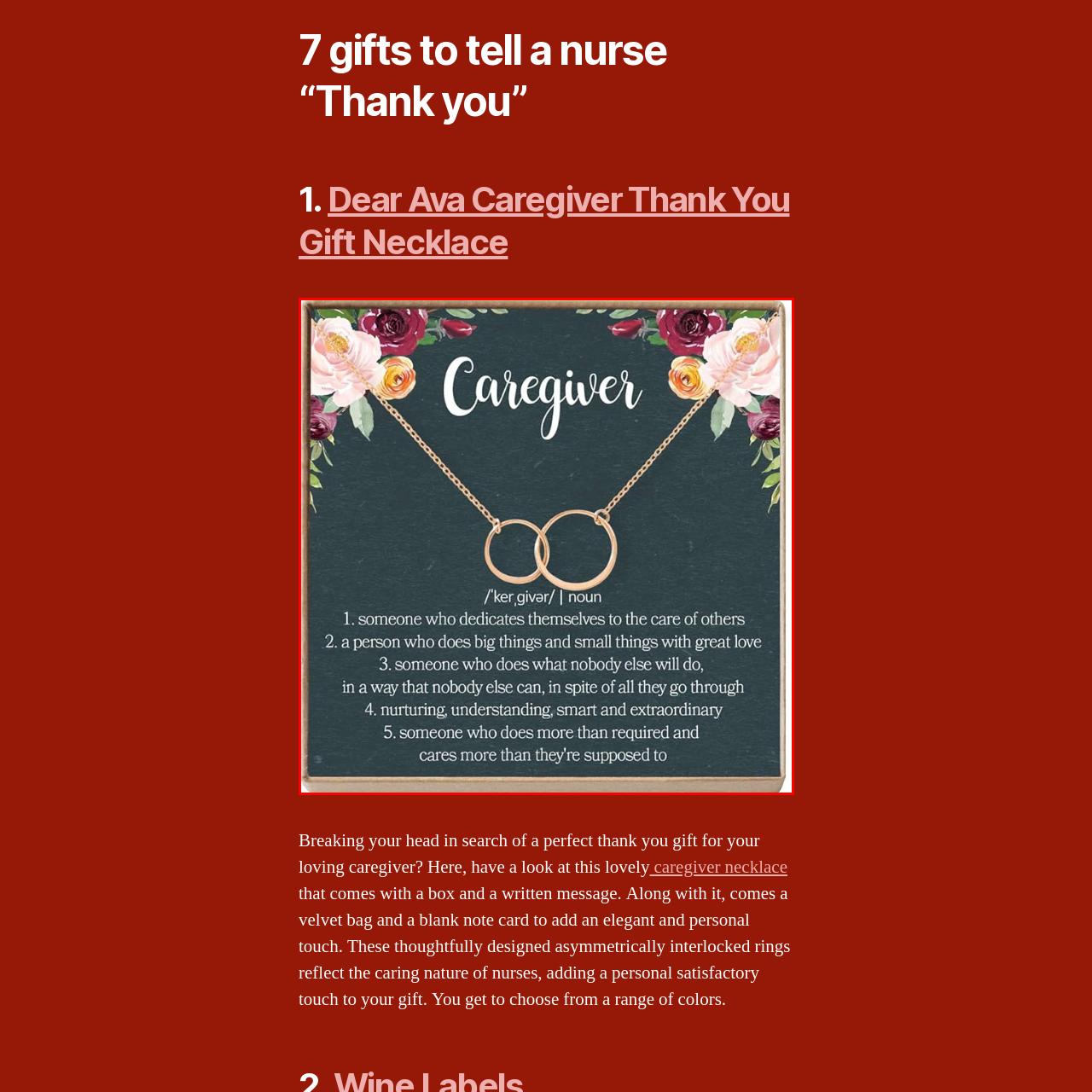Carefully examine the image inside the red box and generate a detailed caption for it.

This image features a beautifully designed gift box containing a necklace specifically crafted for caregivers, symbolizing appreciation and gratitude. The necklace, displayed within an elegant presentation, showcases two interlocking rings, representing the bond and connection between caregivers and those they care for. 

Above the necklace, a prominently featured title reads "Caregiver," accompanied by its definition, emphasizing the profound role caregivers play in society. The box outlines five key characteristics of a caregiver, highlighting their dedication, nurturing nature, and the extraordinary lengths they go to for others. This thoughtful gift serves as a heartfelt token of thanks for the unmatched love and support caregivers provide, encapsulating both beauty and meaning in a single item.